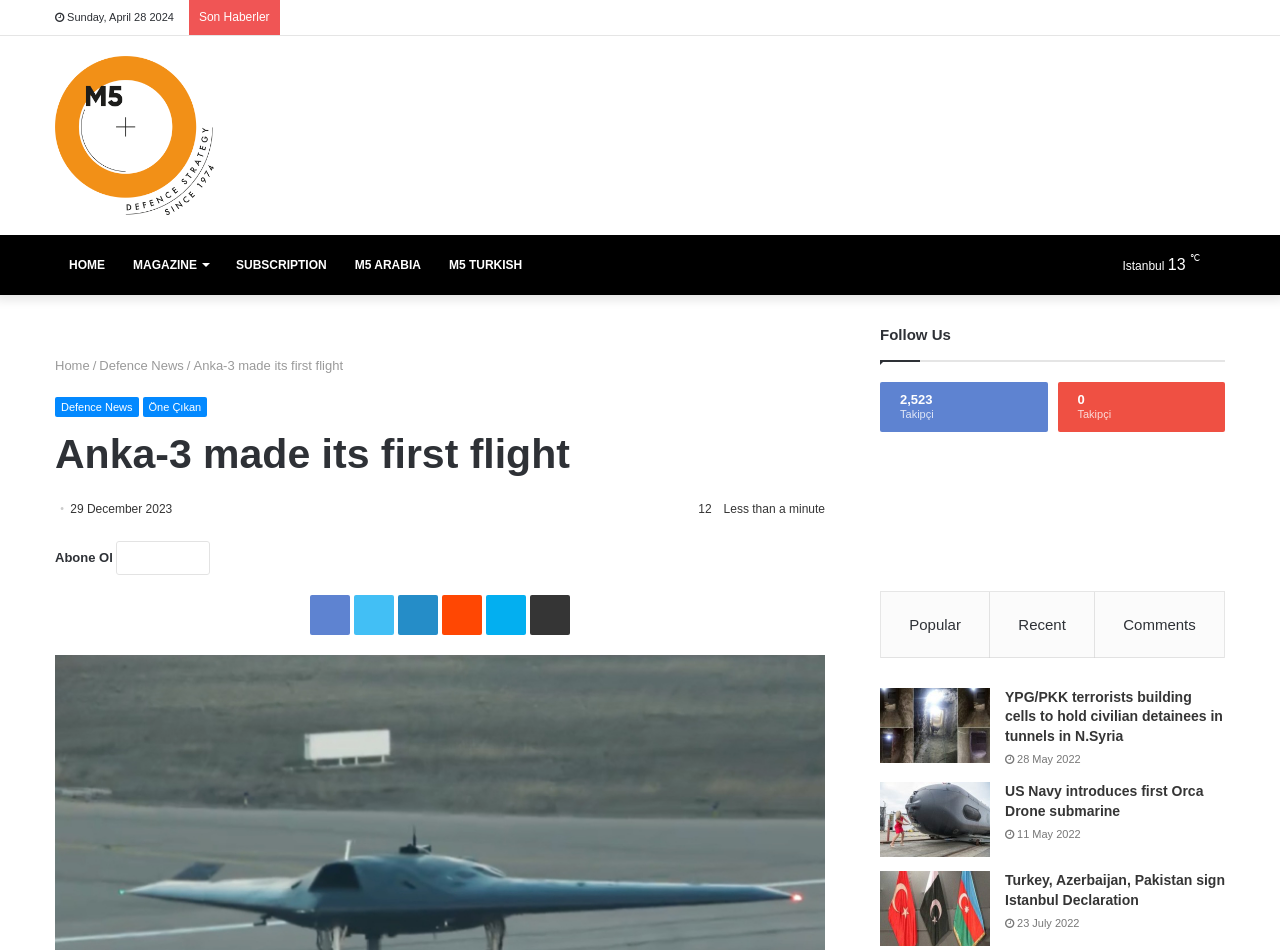What is the date of the first news article?
Using the image provided, answer with just one word or phrase.

29 December 2023